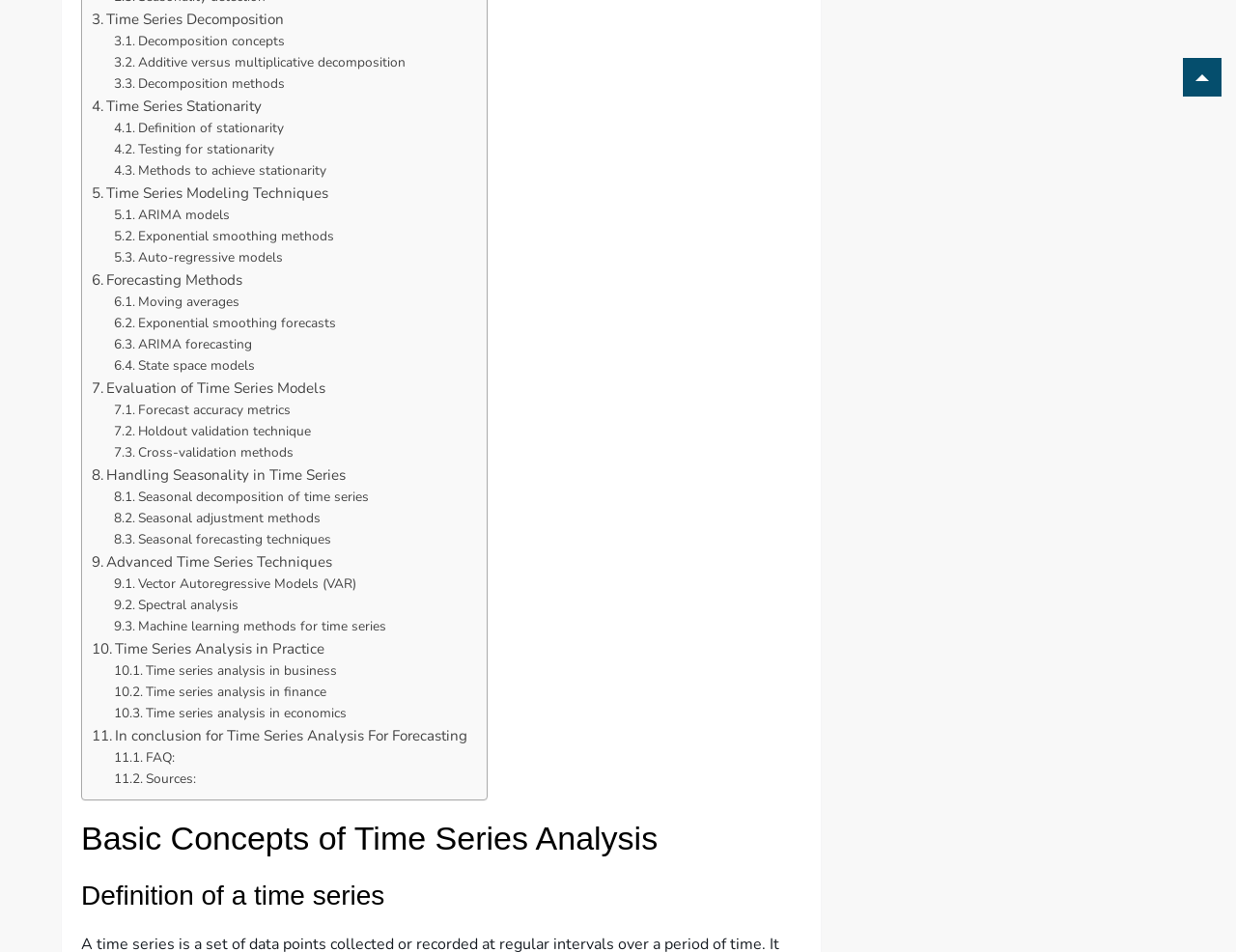What is the purpose of decomposition in time series analysis?
Give a one-word or short-phrase answer derived from the screenshot.

To separate components